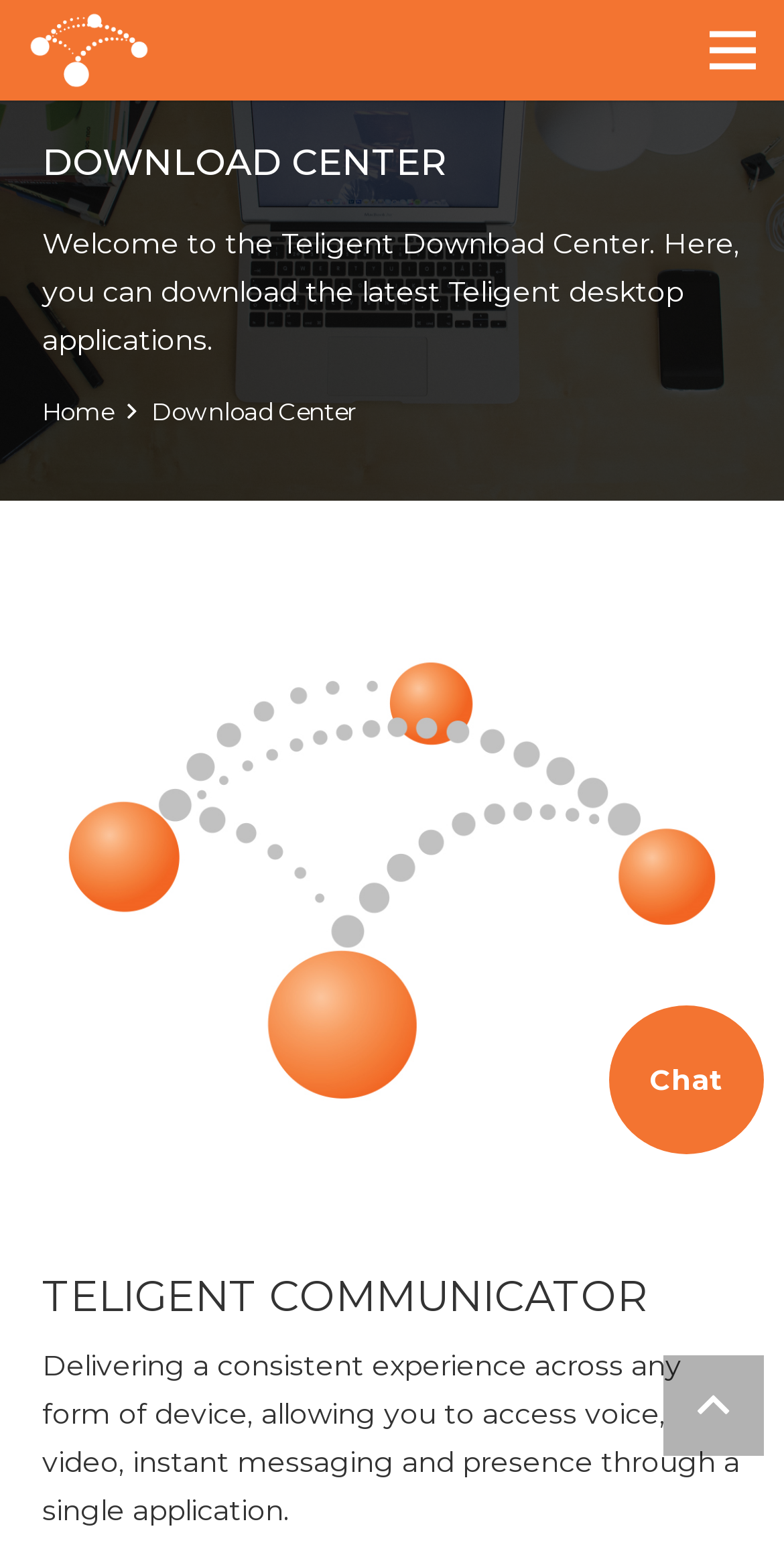Based on the image, give a detailed response to the question: How many main navigation links are there?

The main navigation links can be found in the link elements with the texts 'HOME', 'SOLUTIONS', 'RESOURCES', 'PARTNERS', 'ABOUT US', and 'CONTACT US'. There are 6 main navigation links in total.